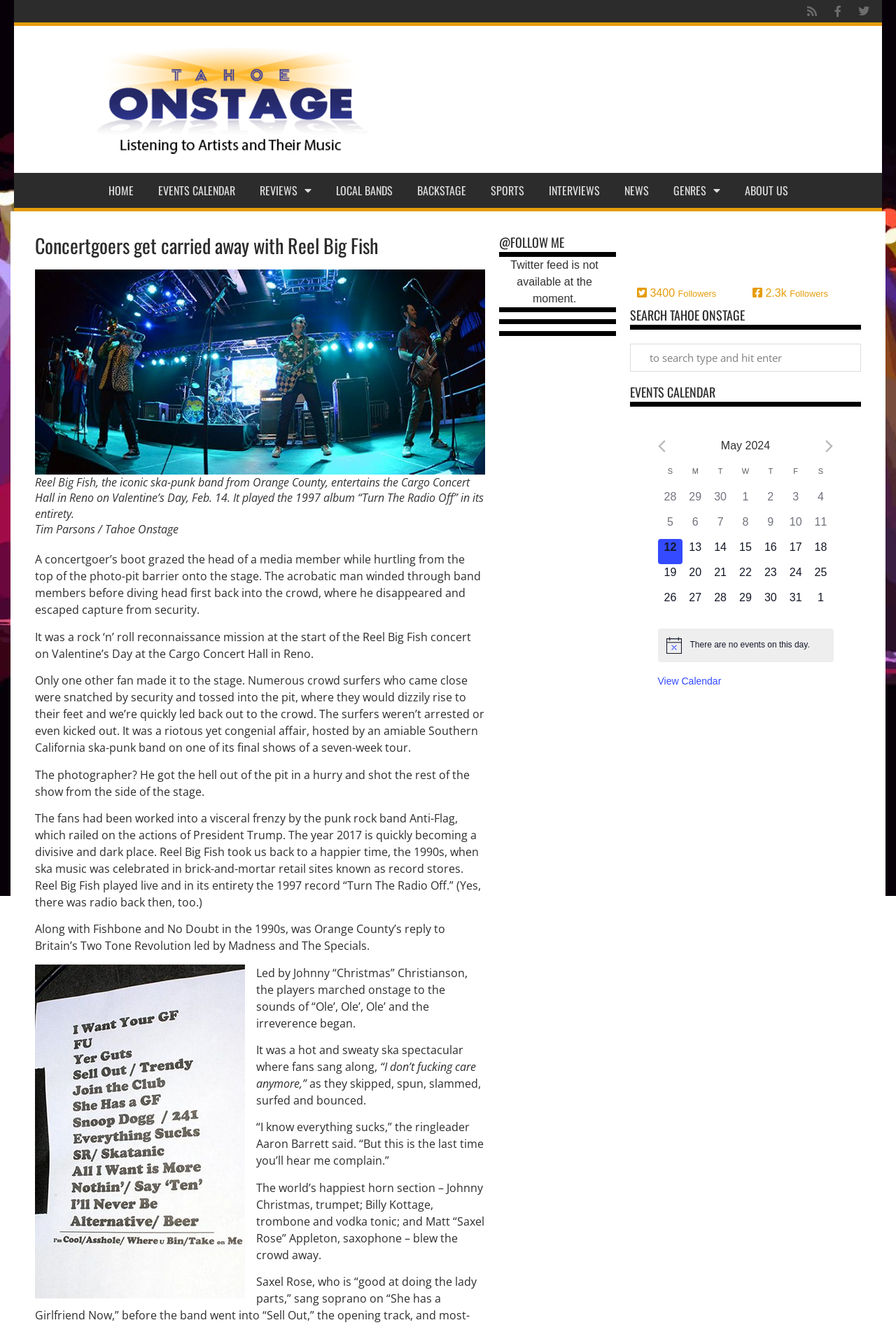Determine the bounding box coordinates of the clickable element necessary to fulfill the instruction: "Follow on Twitter". Provide the coordinates as four float numbers within the 0 to 1 range, i.e., [left, top, right, bottom].

[0.711, 0.217, 0.799, 0.226]